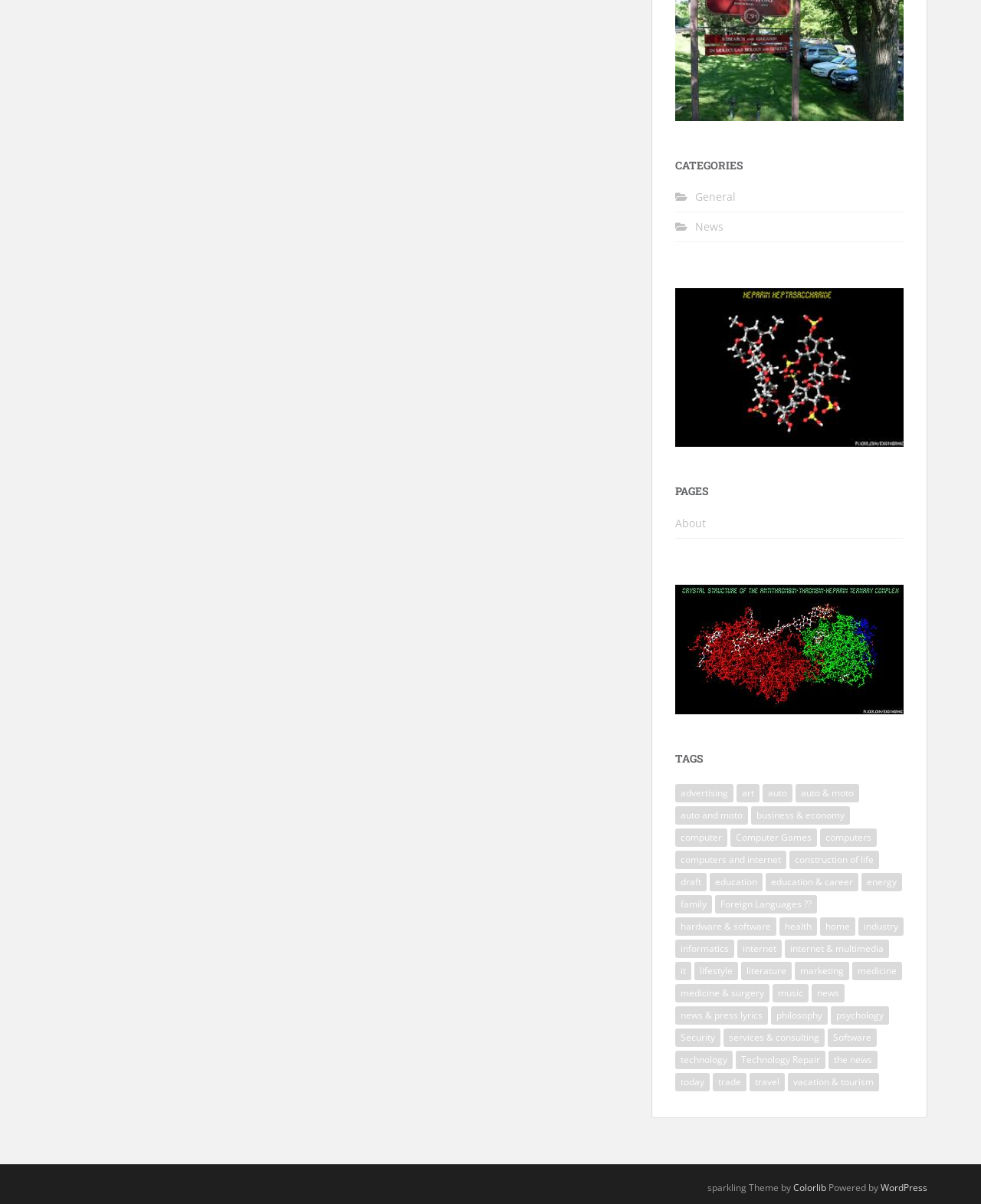Answer the question in a single word or phrase:
What is the platform used to power this webpage?

WordPress